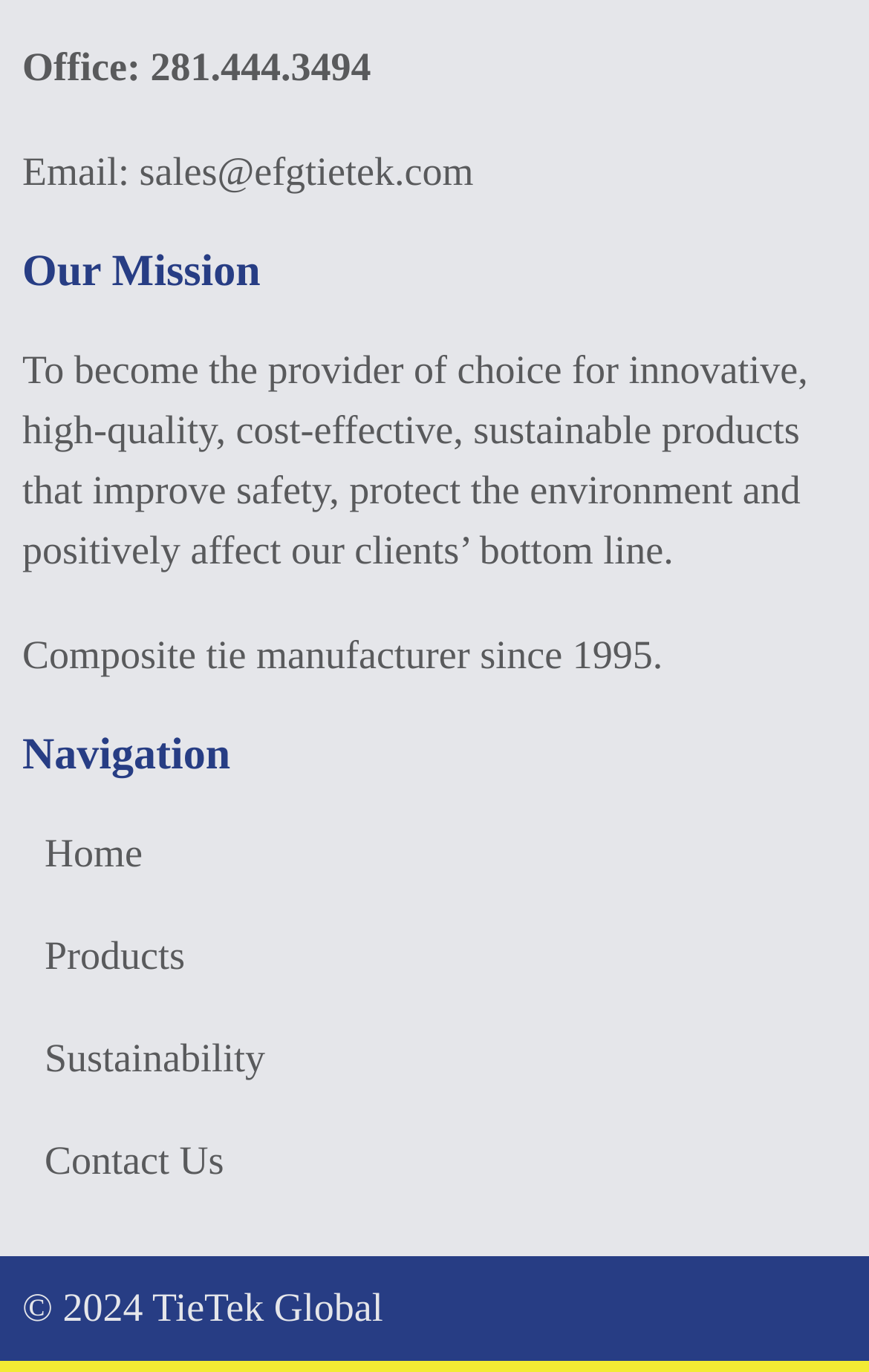Provide the bounding box coordinates for the UI element that is described by this text: "Contact Us". The coordinates should be in the form of four float numbers between 0 and 1: [left, top, right, bottom].

[0.0, 0.809, 1.0, 0.884]